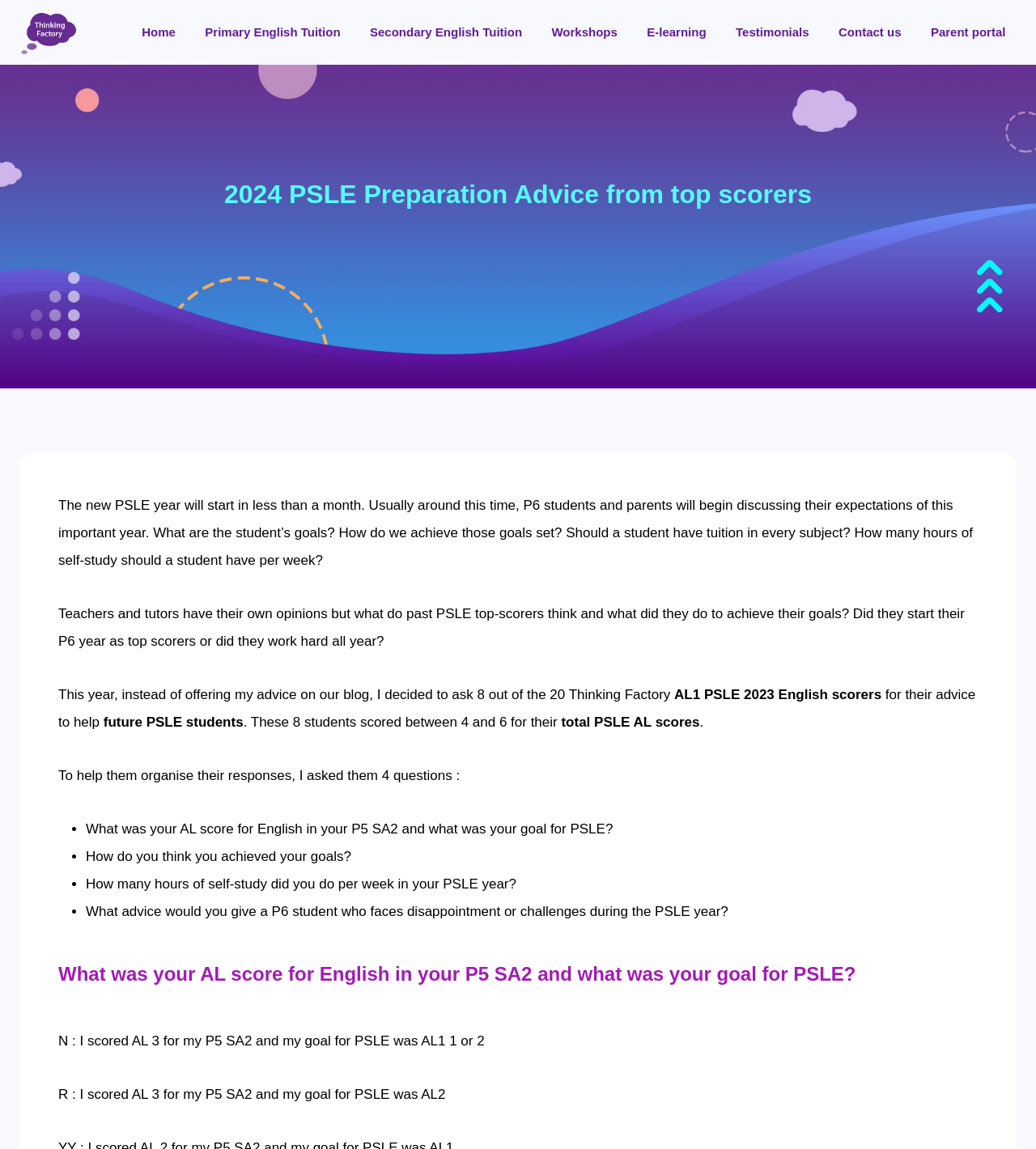Please locate the bounding box coordinates of the element that needs to be clicked to achieve the following instruction: "Click on the 'Testimonials' link". The coordinates should be four float numbers between 0 and 1, i.e., [left, top, right, bottom].

[0.7, 0.011, 0.791, 0.045]